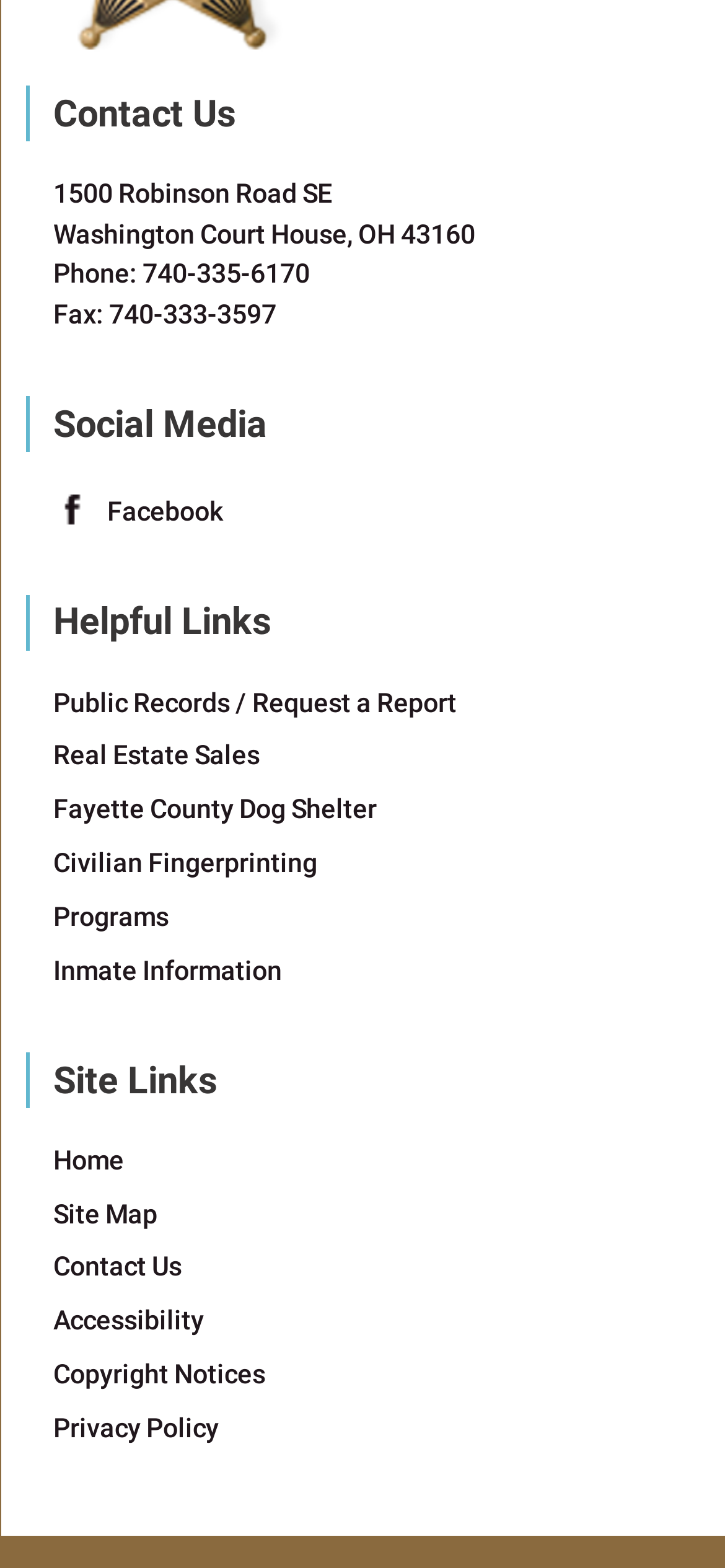Locate the bounding box of the UI element described in the following text: "Real Estate Sales".

[0.074, 0.472, 0.358, 0.493]